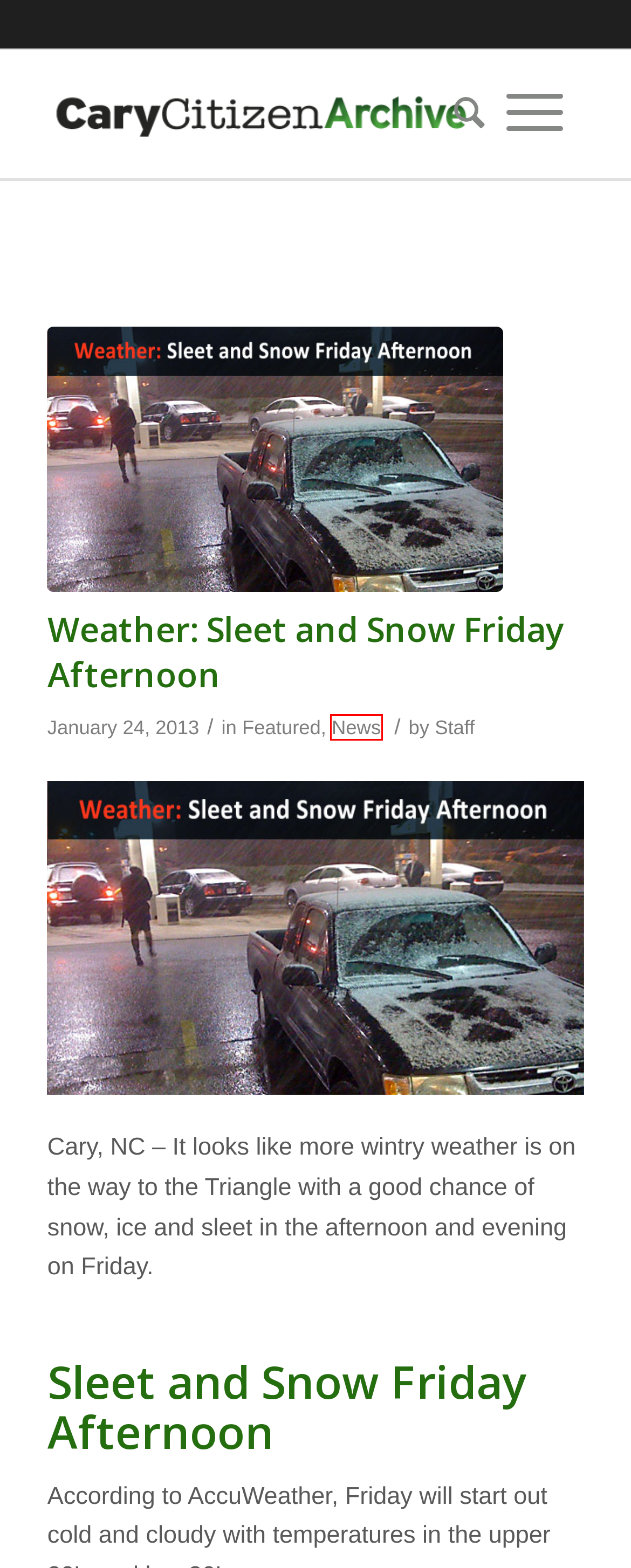Given a screenshot of a webpage with a red rectangle bounding box around a UI element, select the best matching webpage description for the new webpage that appears after clicking the highlighted element. The candidate descriptions are:
A. cary-nc-weather-snow – CaryCitizen Archive
B. CaryCitizen Archive – Cary, North Carolina news, food, community and events
C. News – CaryCitizen Archive
D. Downtown – CaryCitizen Archive
E. Theater – CaryCitizen Archive
F. CaryCitizen – News & information for Cary, North Carolina
G. Featured – CaryCitizen Archive
H. weather – CaryCitizen Archive

C